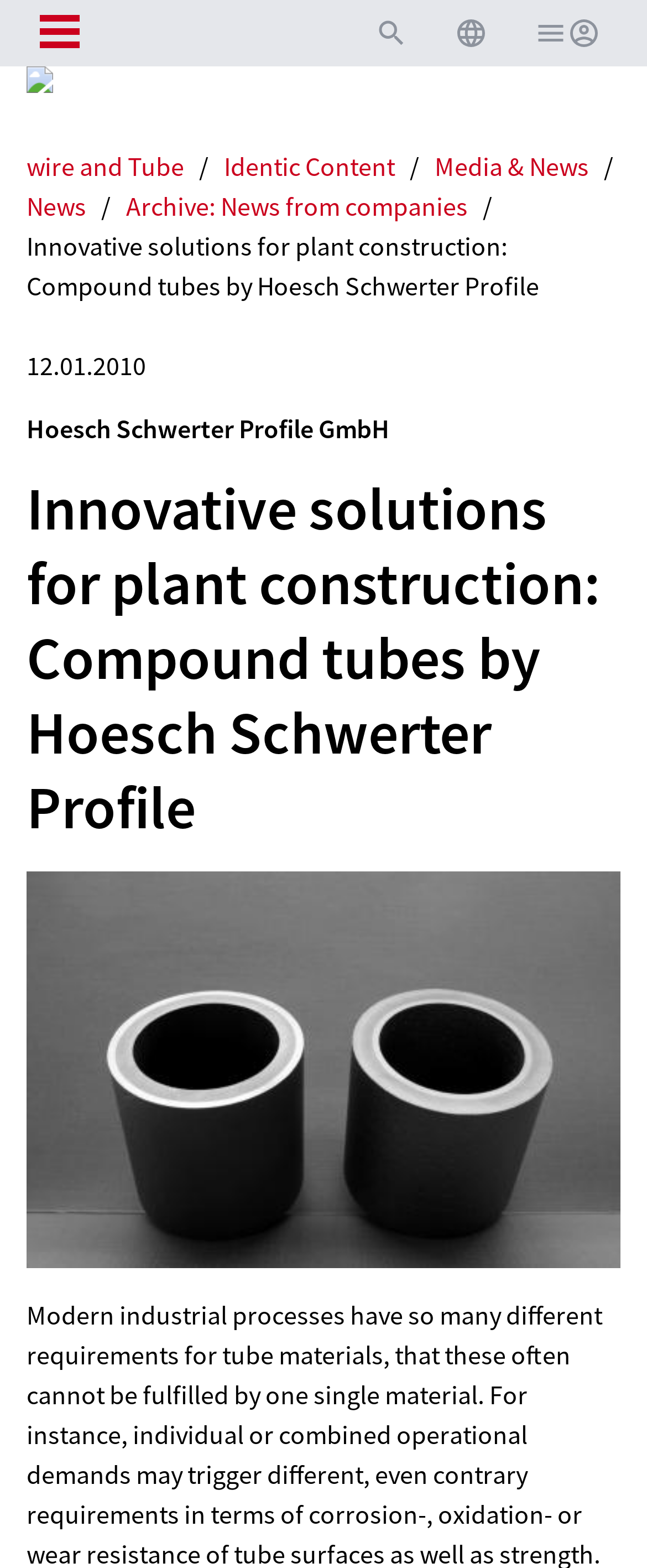How many navigation links are there?
Please describe in detail the information shown in the image to answer the question.

I counted the links 'wire', 'Tube', 'Identic Content', 'wire and Tube', 'Media & News', and 'News' on the top left section of the webpage, which are likely navigation links.